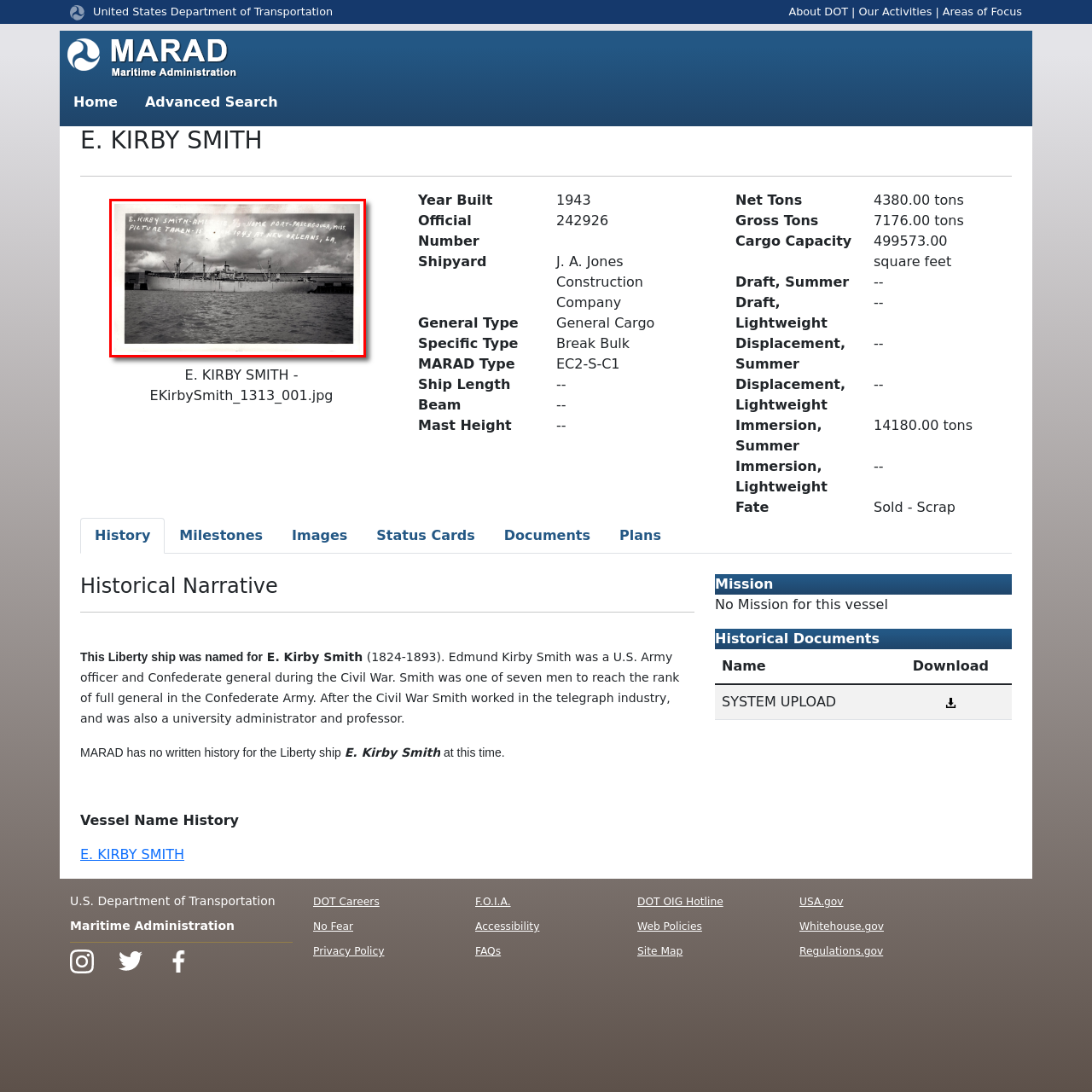Give a detailed description of the image area outlined by the red box.

The image captures the Liberty ship *E. Kirby Smith*, an American cargo vessel, docked at its home port in Pascagoula, Mississippi. Taken in 1943, the photograph showcases the ship's profile against a dramatic sky filled with clouds, hinting at inclement weather. Markings on the image read "E. KIRBY SMITH - AMERICAN - HOME PORT - PASCAGOULA, MISS. PICTURE TAKEN - 1943 AT NEW ORLEANS, LA," providing historical context about the vessel’s operation during World War II. The image reflects the significant maritime history associated with Liberty ships, which were crucial in transporting war materials. Overall, this photograph serves as an important visual record of naval engineering and logistics during a pivotal time in U.S. history.